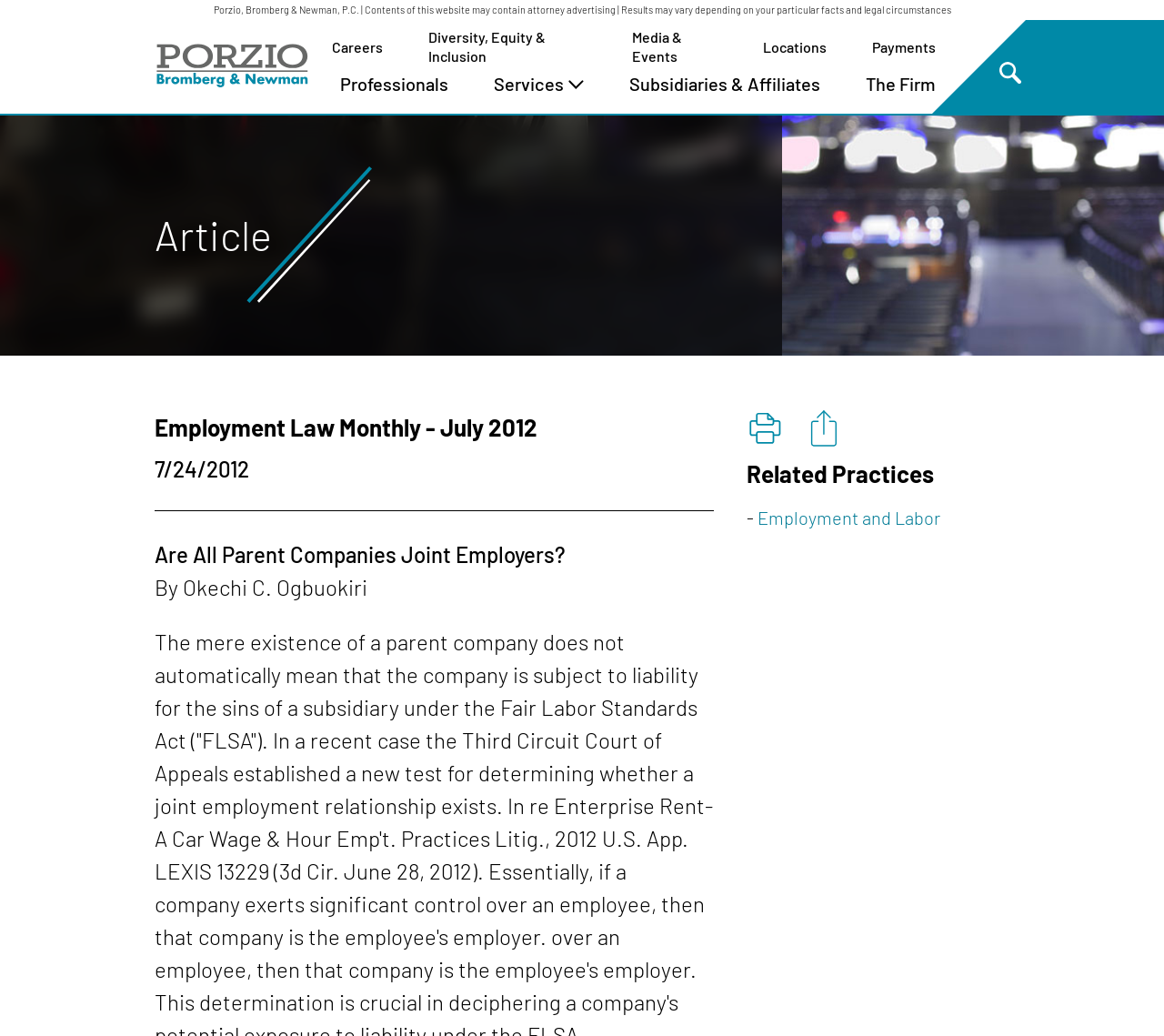Please locate the bounding box coordinates of the region I need to click to follow this instruction: "share the article".

[0.684, 0.387, 0.731, 0.444]